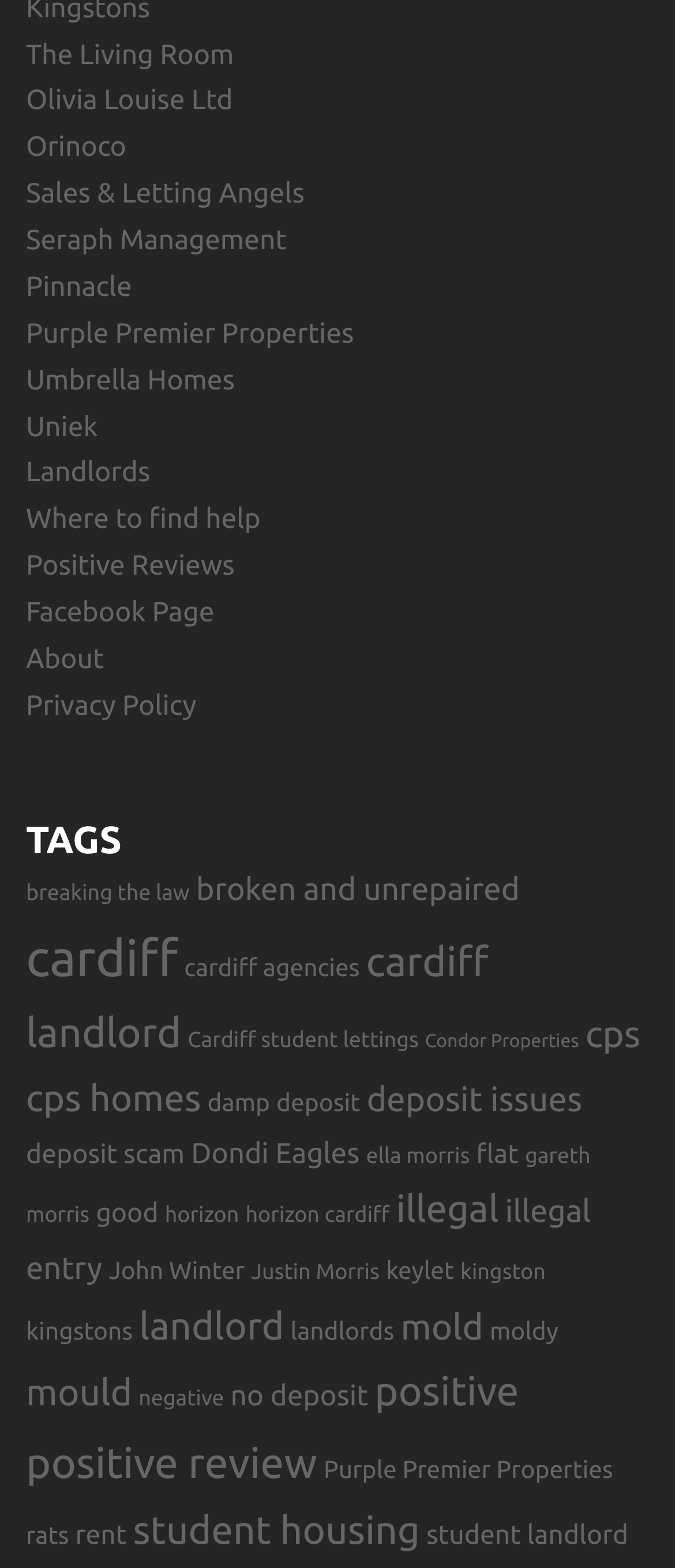Could you locate the bounding box coordinates for the section that should be clicked to accomplish this task: "Explore 'student housing' topics".

[0.197, 0.962, 0.622, 0.99]